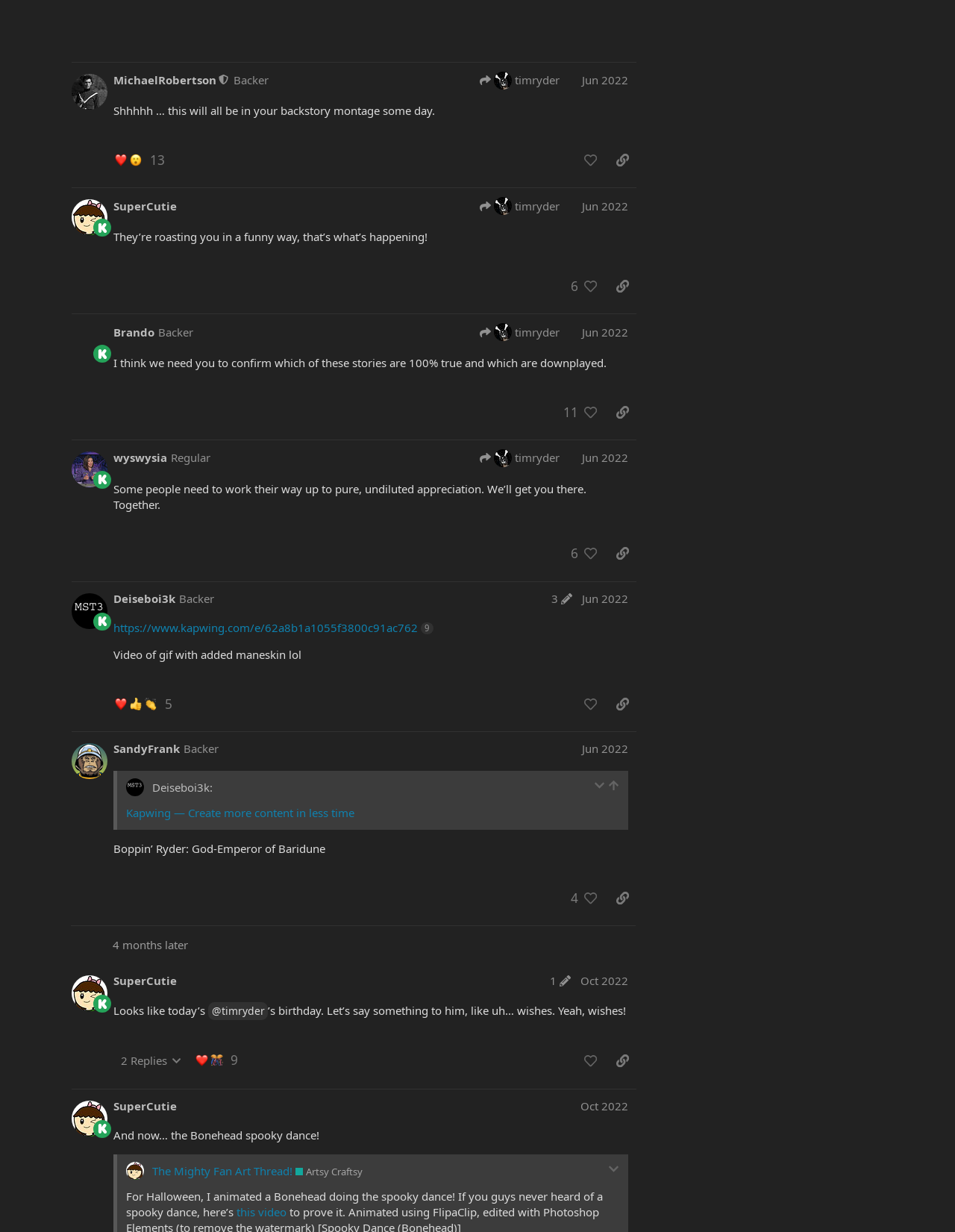Find the bounding box coordinates for the area that should be clicked to accomplish the instruction: "Share a link to a post".

[0.637, 0.004, 0.666, 0.025]